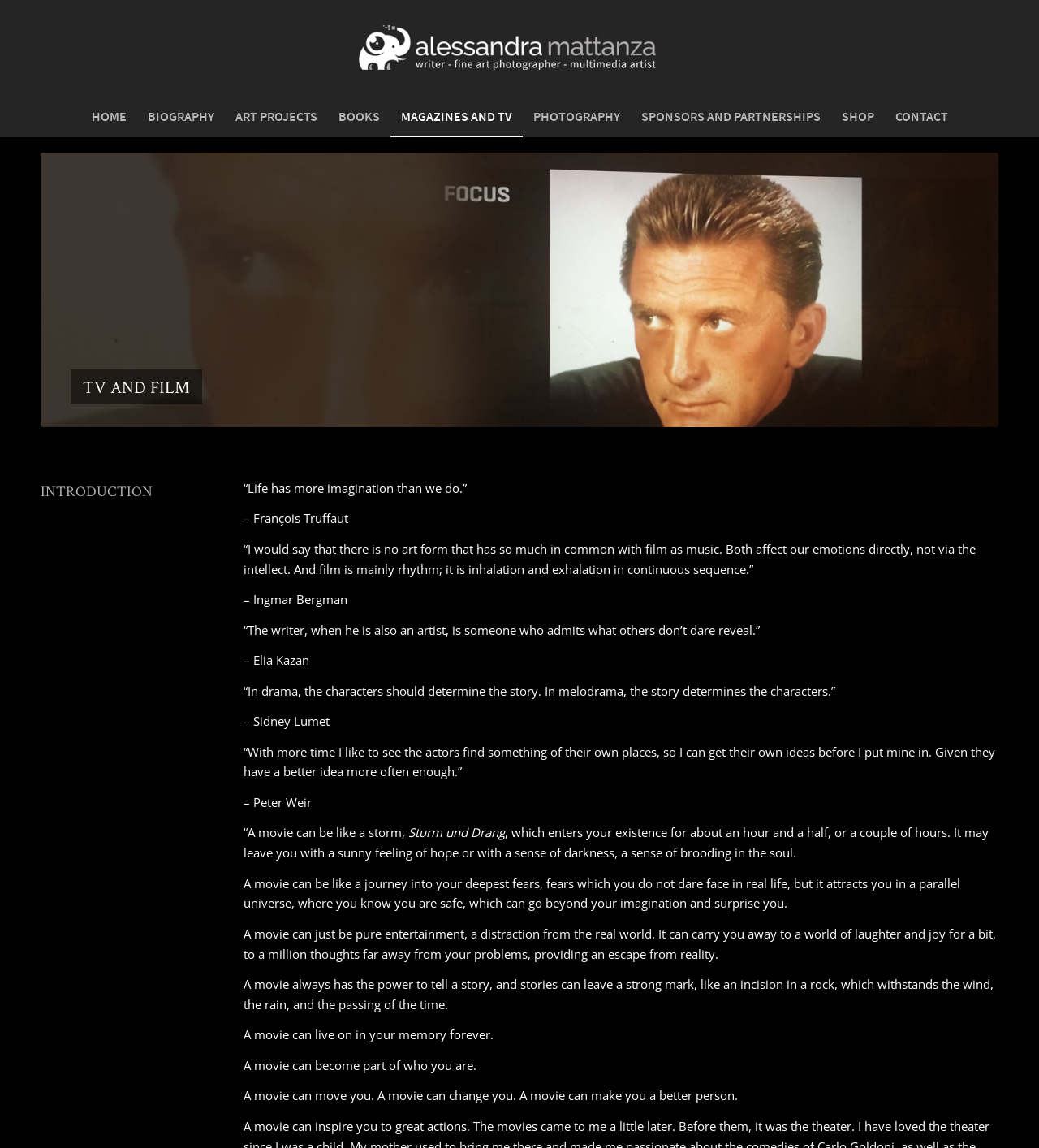Answer the question briefly using a single word or phrase: 
What are the main categories listed in the menu?

HOME, BIOGRAPHY, ART PROJECTS, etc.